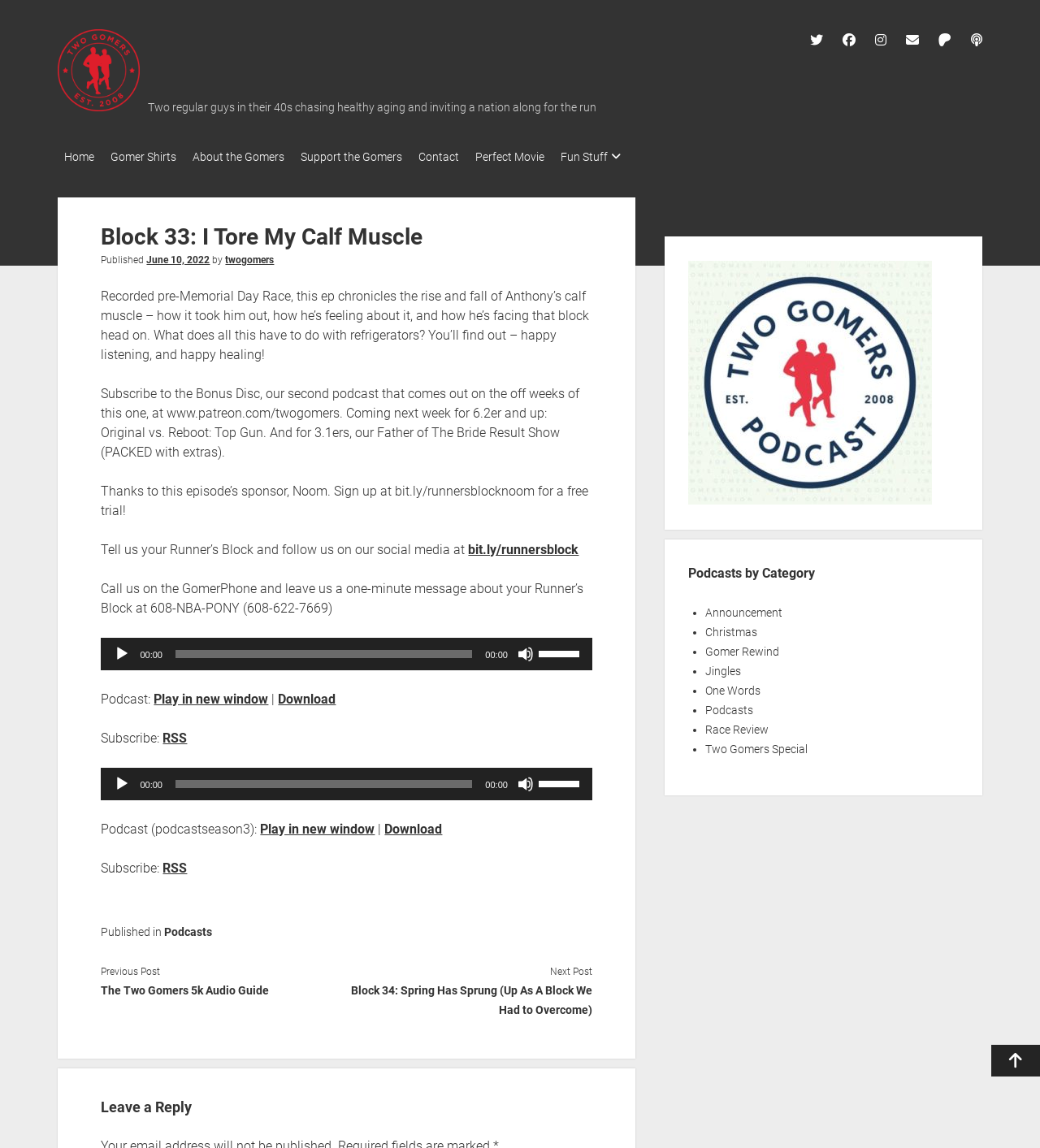Determine the bounding box coordinates of the region that needs to be clicked to achieve the task: "Subscribe to the RSS feed".

[0.157, 0.632, 0.18, 0.645]